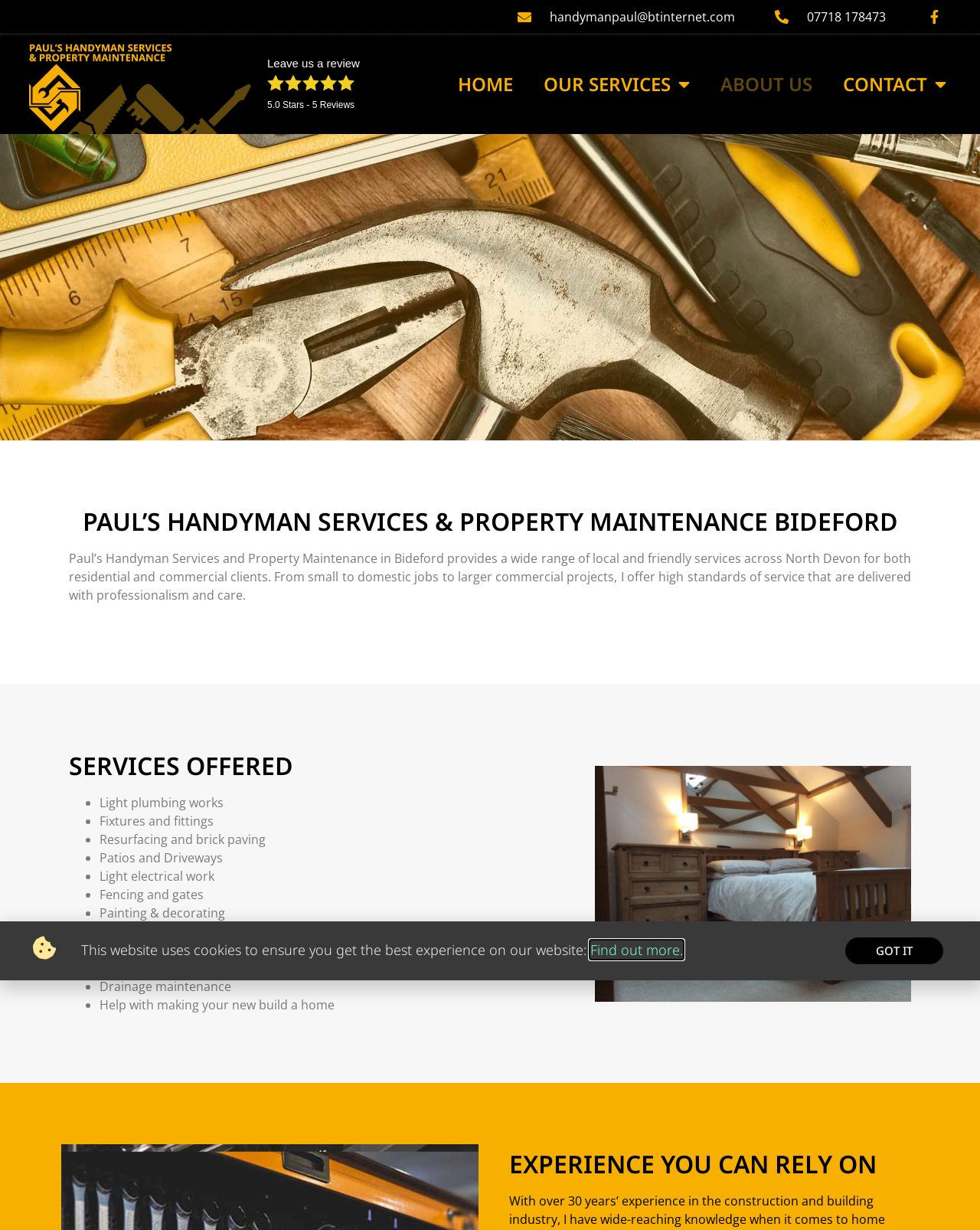Please provide a comprehensive answer to the question below using the information from the image: What is the rating of Paul's Handyman Services & Property Maintenance?

The rating can be found on the webpage, where it is displayed as '5.0' with five stars, indicating a perfect score.